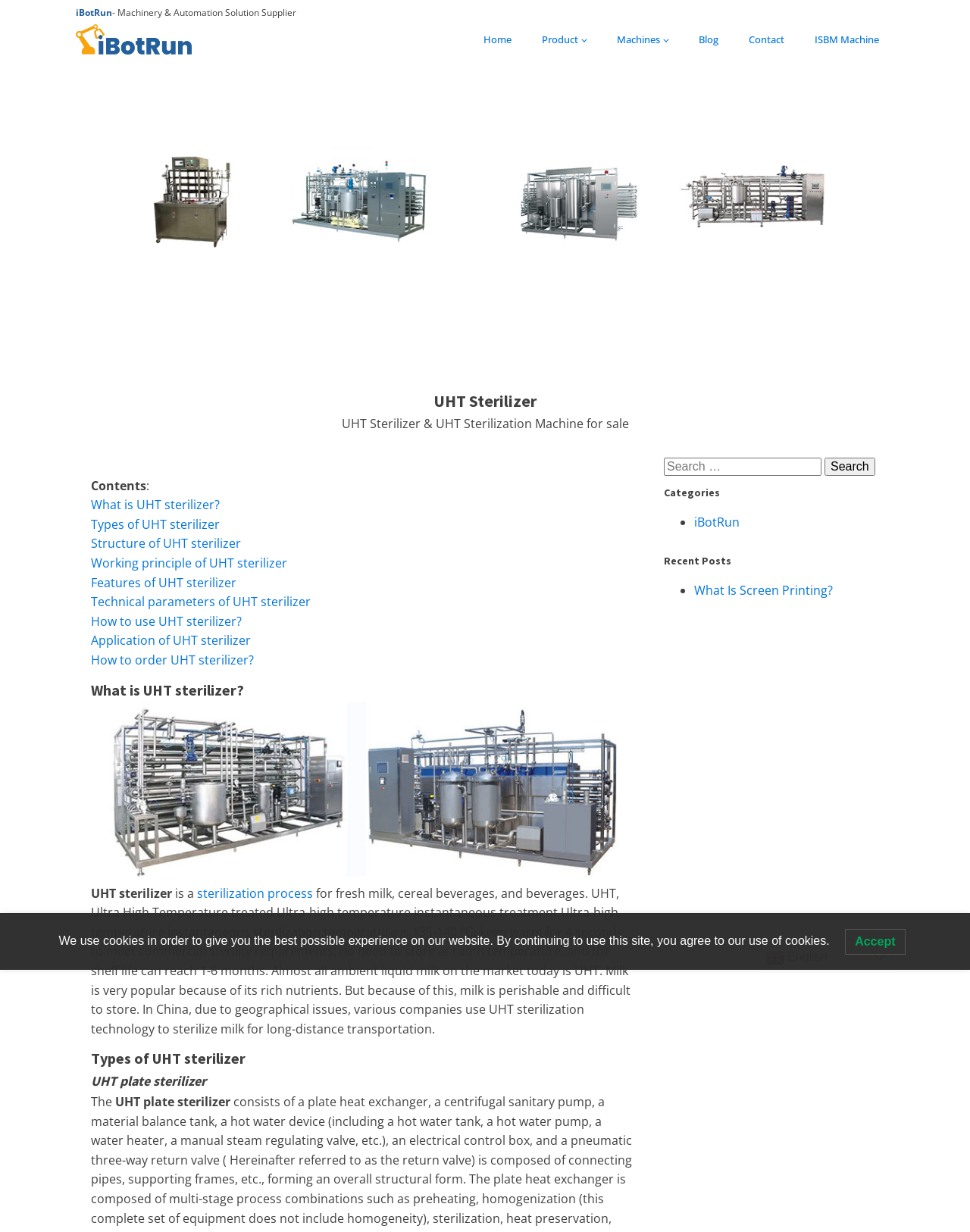Based on the image, give a detailed response to the question: What is the purpose of UHT sterilization?

According to the webpage, UHT sterilization is a process that meets commercial sterility requirements, and it is used to sterilize milk and other beverages for long-distance transportation.